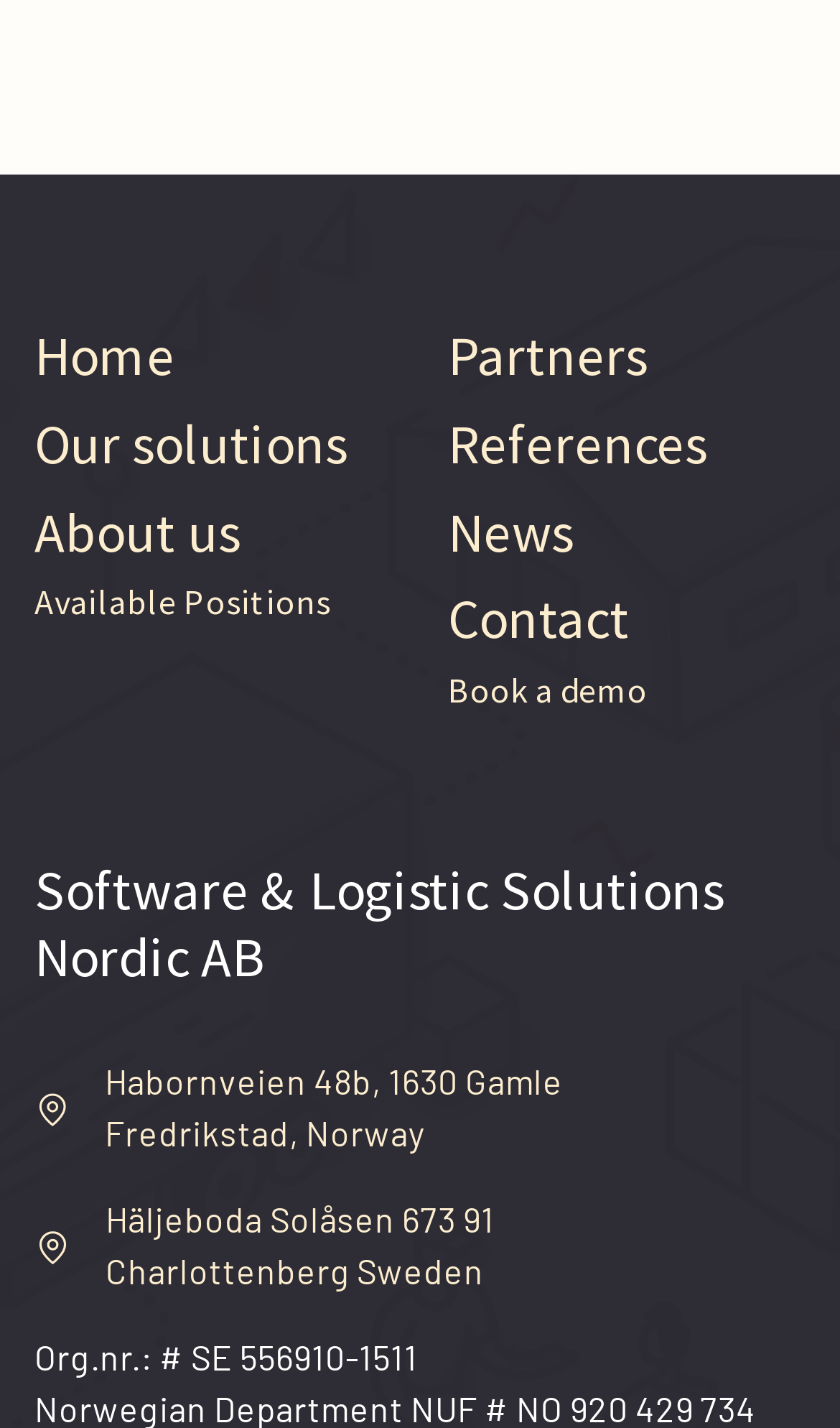What type of images are used to represent the offices?
Refer to the image and give a detailed answer to the query.

The images used to represent the offices are flags, which can be inferred from the image elements with bounding box coordinates [0.041, 0.76, 0.084, 0.796] and [0.041, 0.856, 0.085, 0.892] respectively.